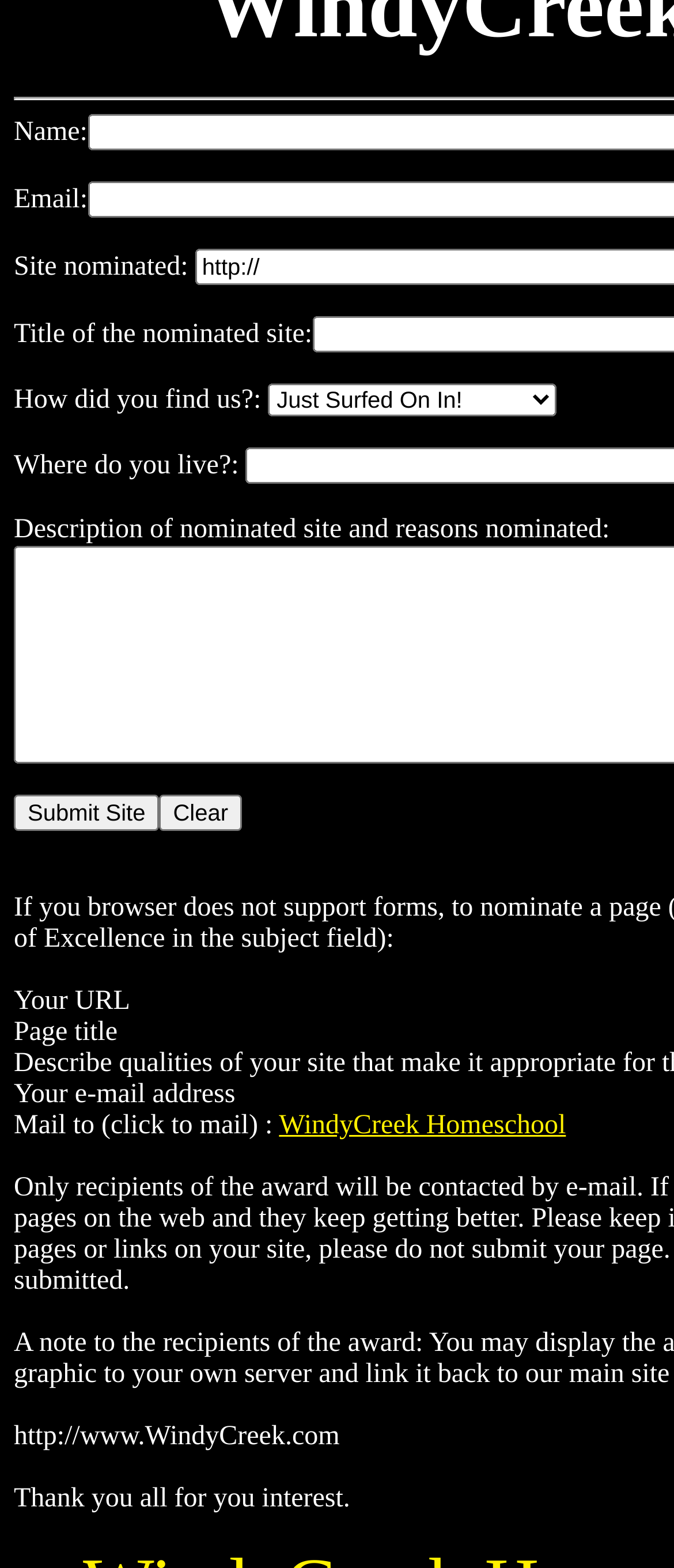How many buttons are on this webpage?
Based on the screenshot, provide your answer in one word or phrase.

2